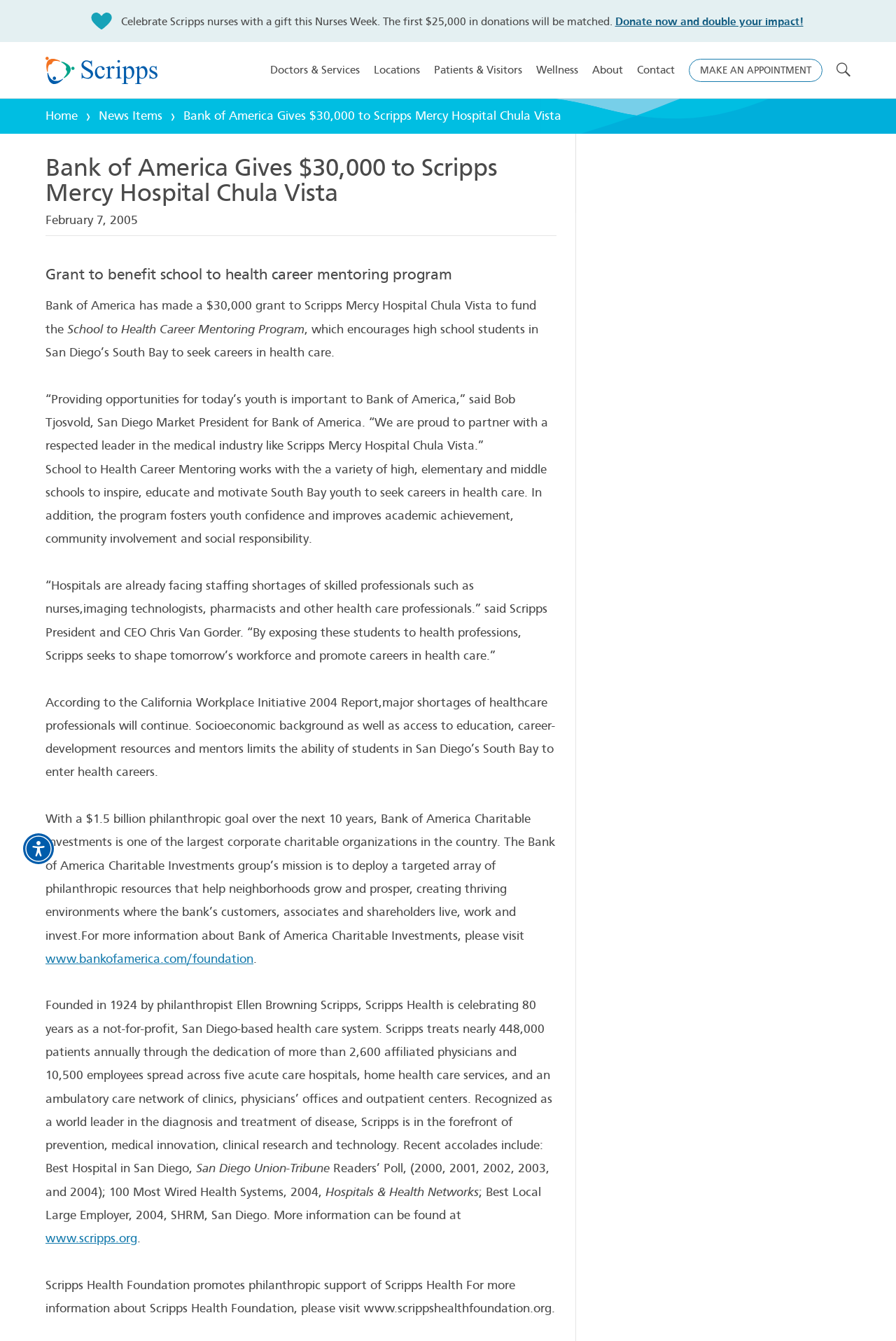Provide a thorough summary of the webpage.

The webpage is about Bank of America's $30,000 grant to Scripps Mercy Hospital Chula Vista for the School to Health Career Mentoring Program. At the top of the page, there is a sitewide banner content section with a figure containing an image, a static text promoting donations for Nurses Week, and a link to donate. Below this section, there is a navigation menu with links to various parts of the Scripps Health website, including Doctors & Services, Locations, Patients & Visitors, Wellness, About, and Contact.

The main content of the page is divided into sections. The first section has a heading that matches the title of the page, followed by a static text describing the grant and its purpose. Below this, there is a time element displaying the date "February 7, 2005". The next section has a heading "Grant to benefit school to health career mentoring program" and several static texts describing the program, its goals, and the importance of promoting healthcare careers among high school students.

The page also features quotes from Bob Tjosvold, San Diego Market President for Bank of America, and Chris Van Gorder, Scripps President and CEO, discussing the importance of the program and the need for skilled healthcare professionals. Additionally, there are static texts providing information about the California Workplace Initiative 2004 Report and Bank of America Charitable Investments.

At the bottom of the page, there is a section about Scripps Health, including its history, mission, and accolades. There are also links to the Scripps Health website and the Scripps Health Foundation website. On the right side of the page, there is a complementary section with no visible content.